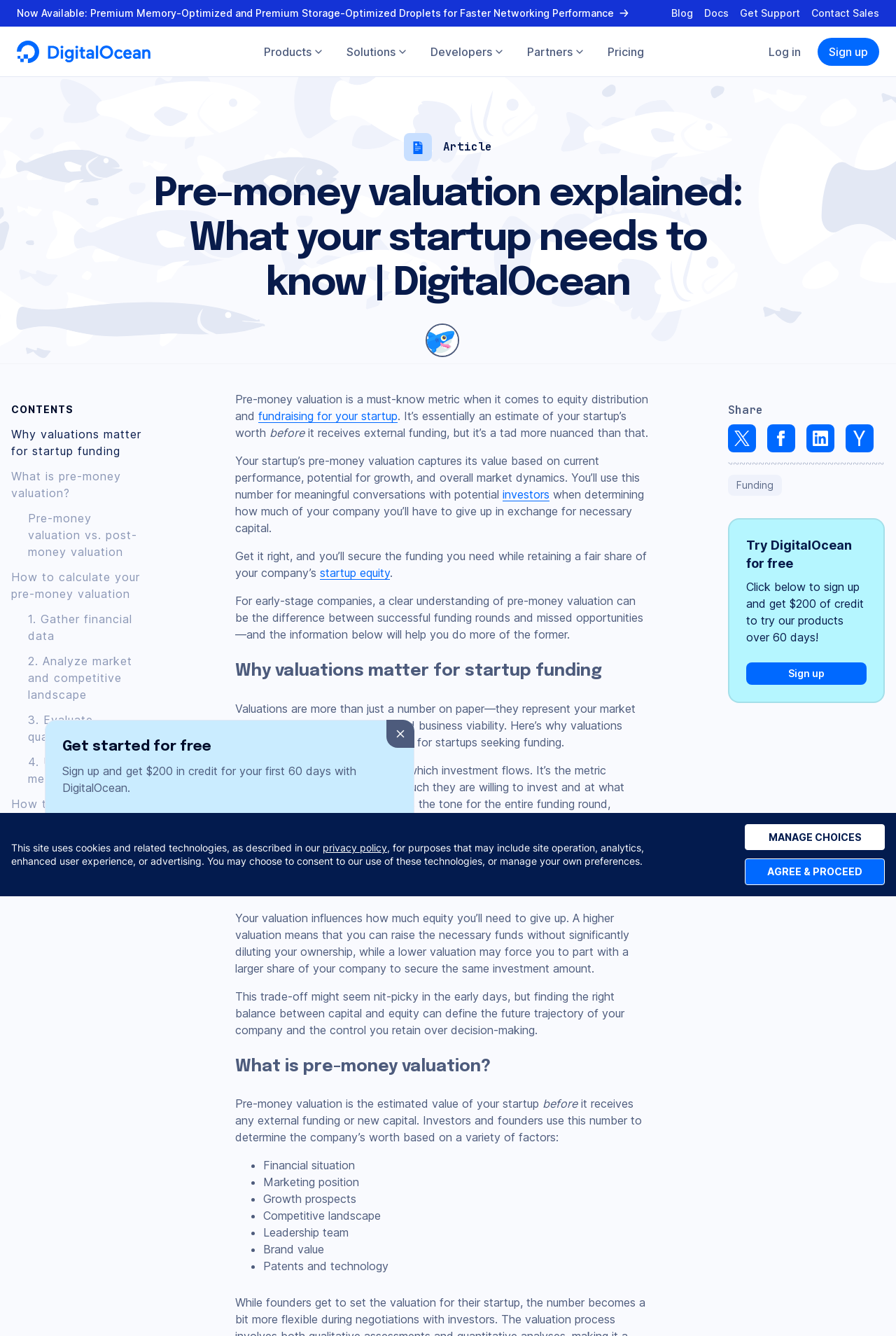Predict the bounding box of the UI element based on the description: "Blogs, Forums and Content Websites". The coordinates should be four float numbers between 0 and 1, formatted as [left, top, right, bottom].

[0.019, 0.186, 0.238, 0.197]